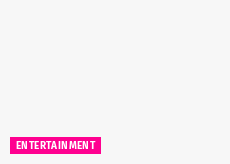What is the purpose of the graphic?
Look at the image and respond with a single word or a short phrase.

To capture attention